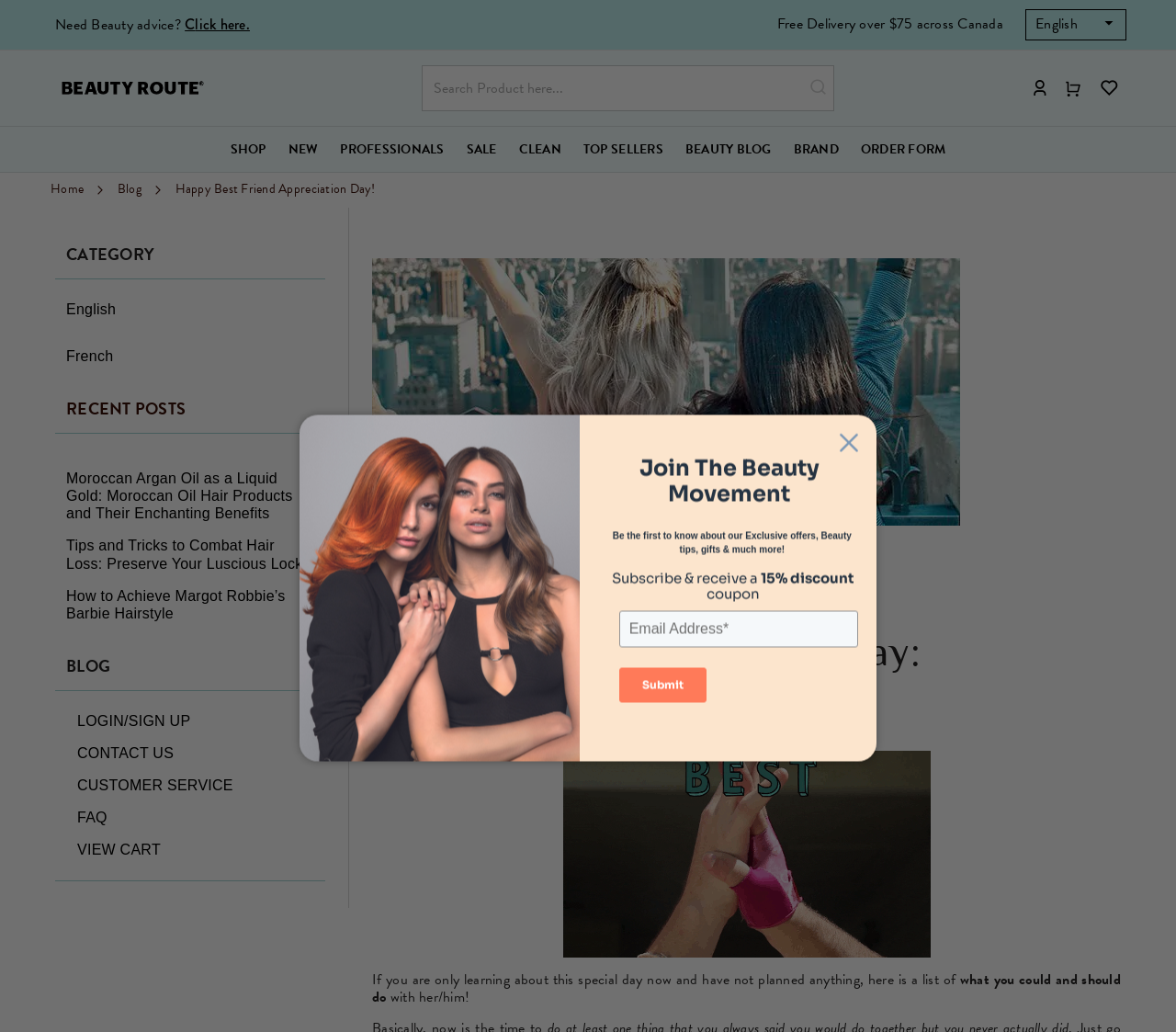Given the following UI element description: "parent_node: French title="English"", find the bounding box coordinates in the webpage screenshot.

[0.047, 0.315, 0.277, 0.329]